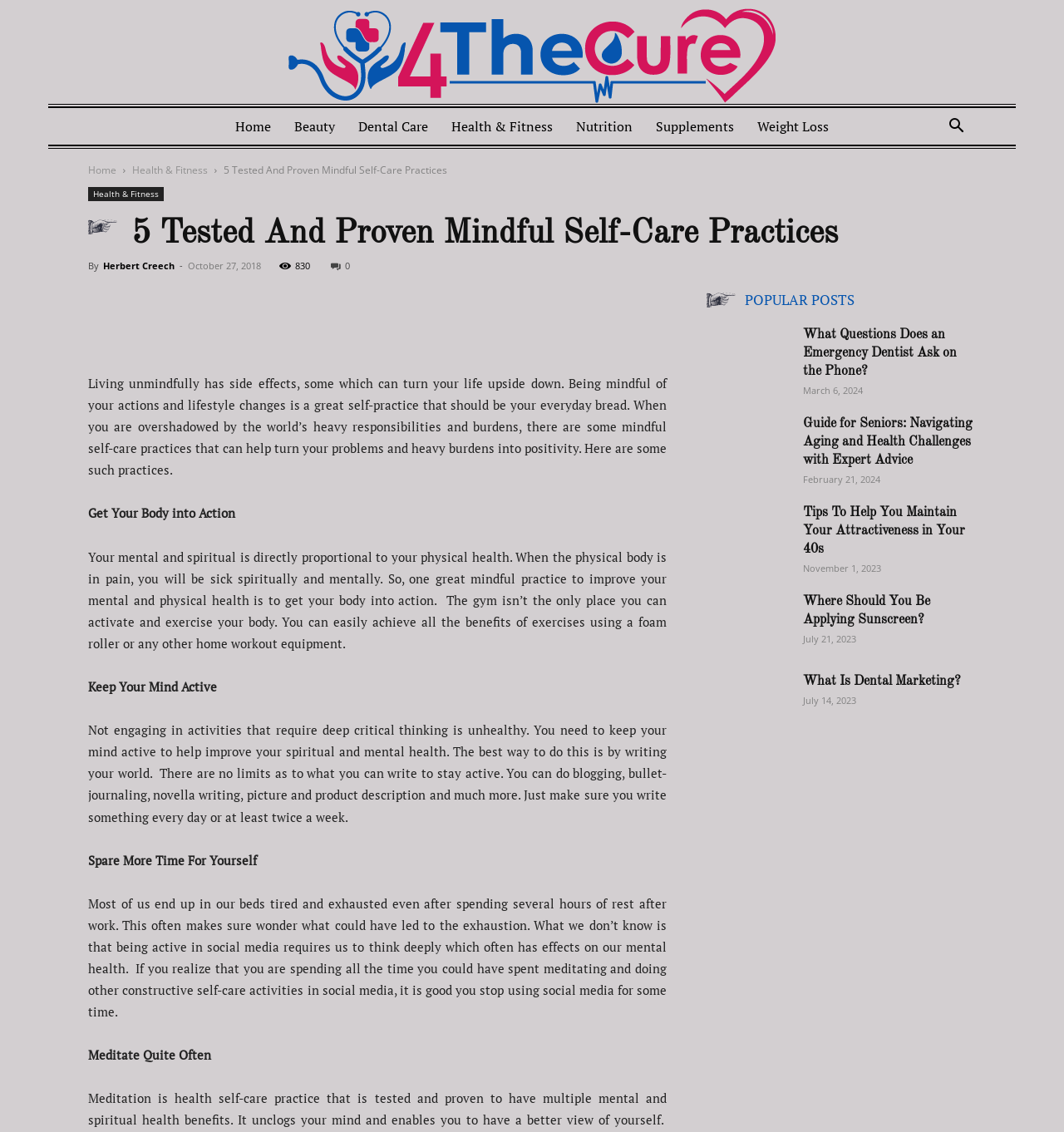Using the information in the image, give a detailed answer to the following question: Who is the author of the article '5 Tested And Proven Mindful Self-Care Practices'?

The author of the article is Herbert Creech, as indicated by the byline 'By Herbert Creech' below the title of the article.